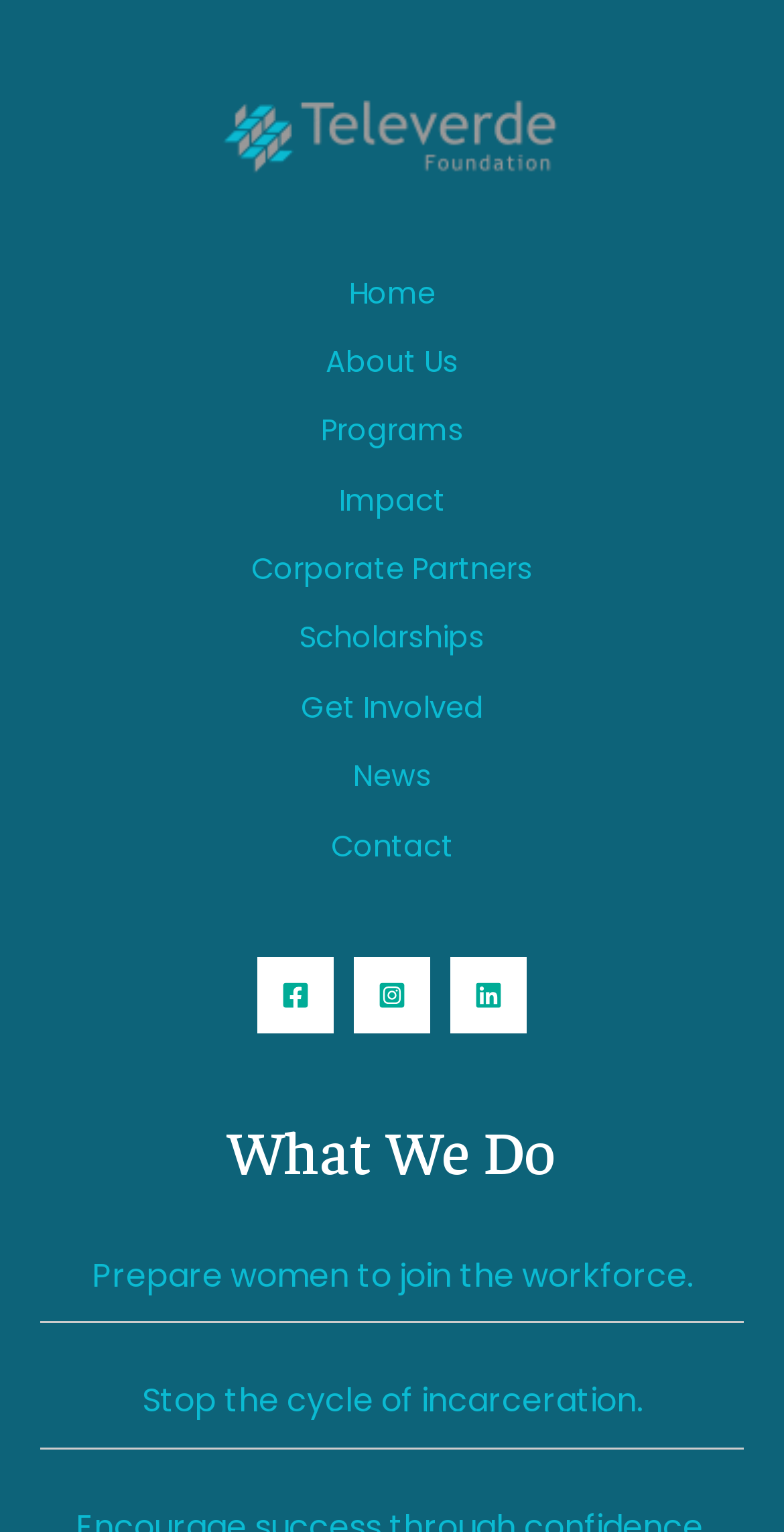Based on the image, please elaborate on the answer to the following question:
What is the purpose of the 'Get Involved' section?

The presence of a 'Get Involved' section suggests that the organization wants to encourage visitors to engage with them, possibly through volunteering, donating, or participating in events.